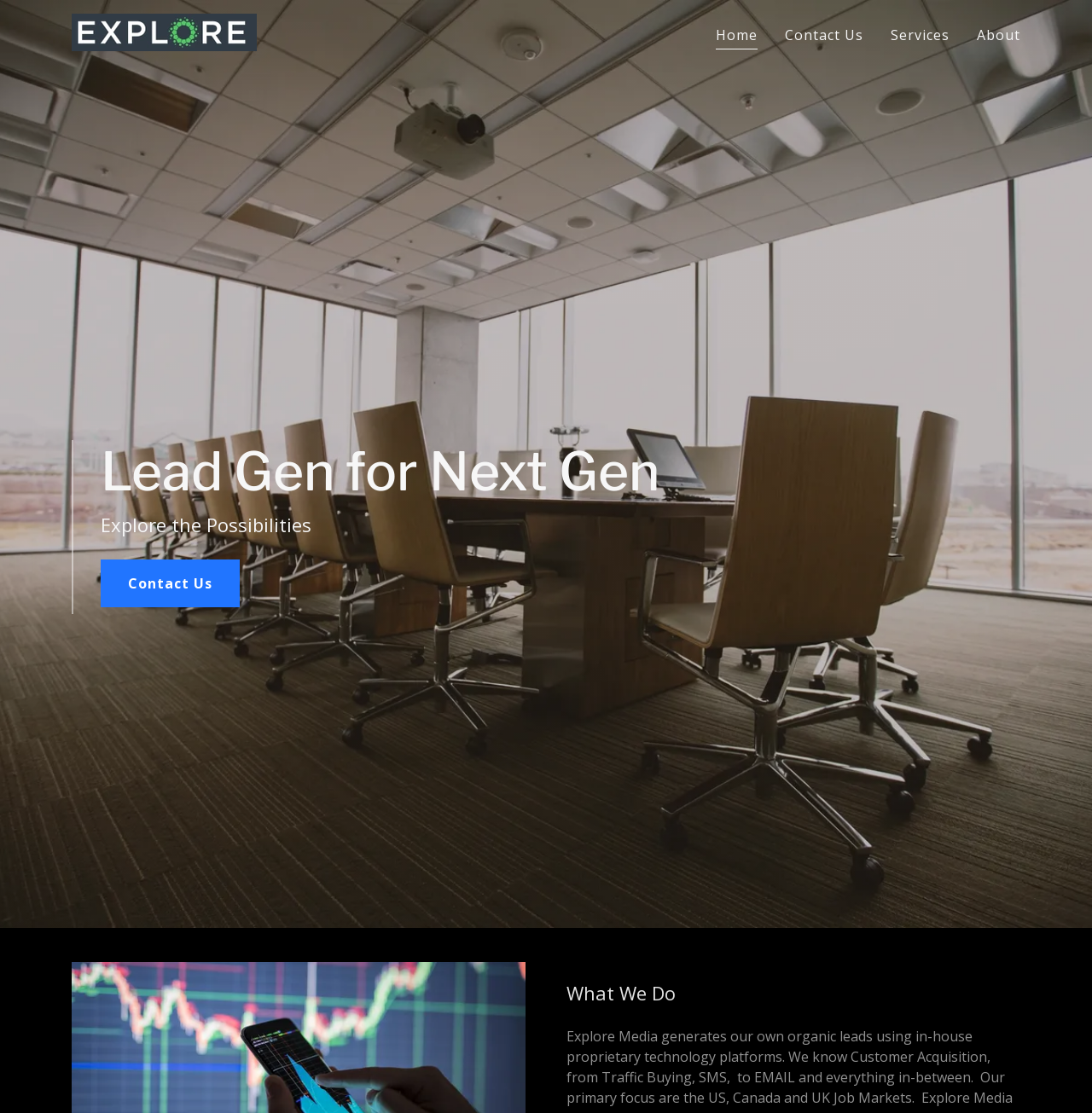Extract the main headline from the webpage and generate its text.

Lead Gen for Next Gen